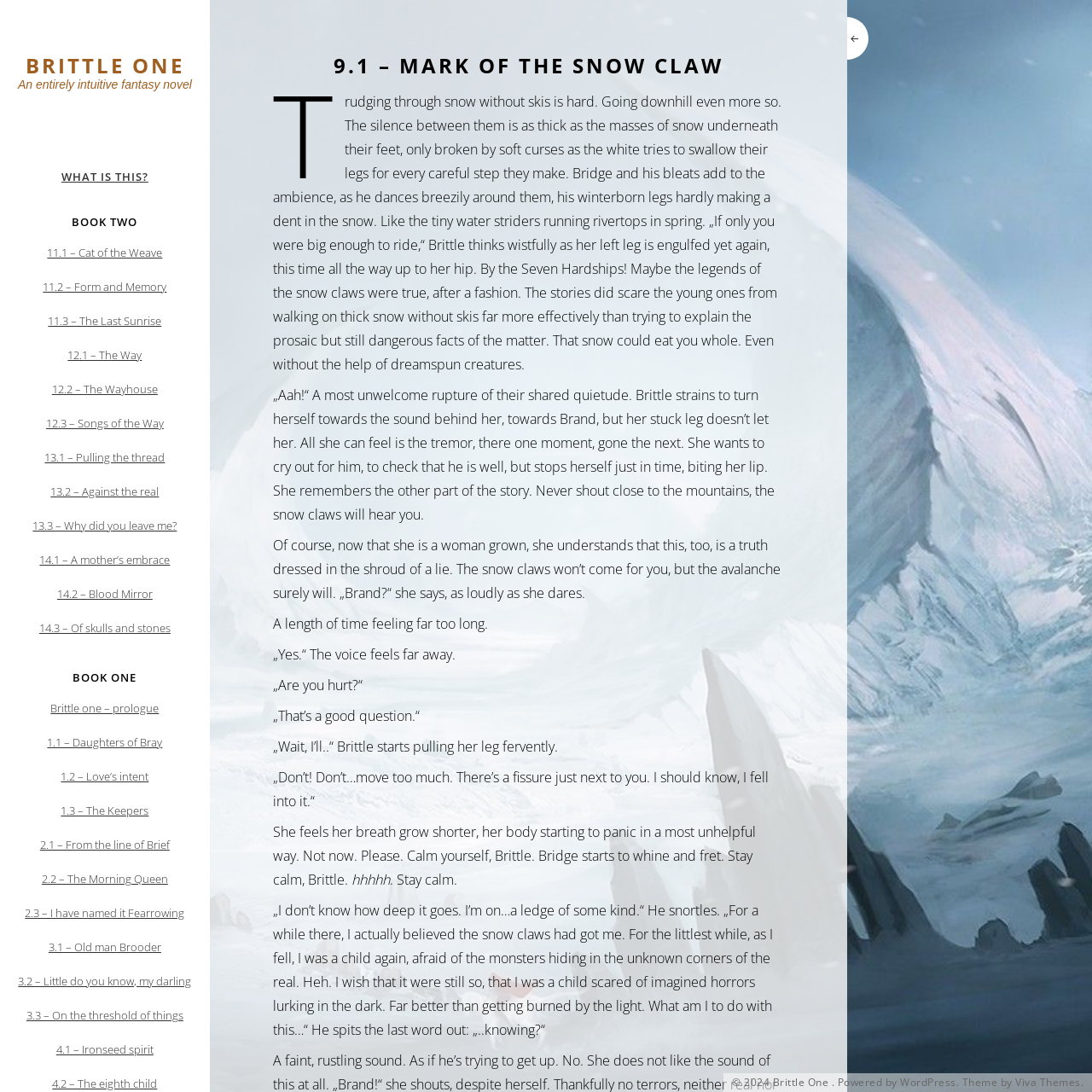Please give a one-word or short phrase response to the following question: 
What is the name of the book?

Brittle One